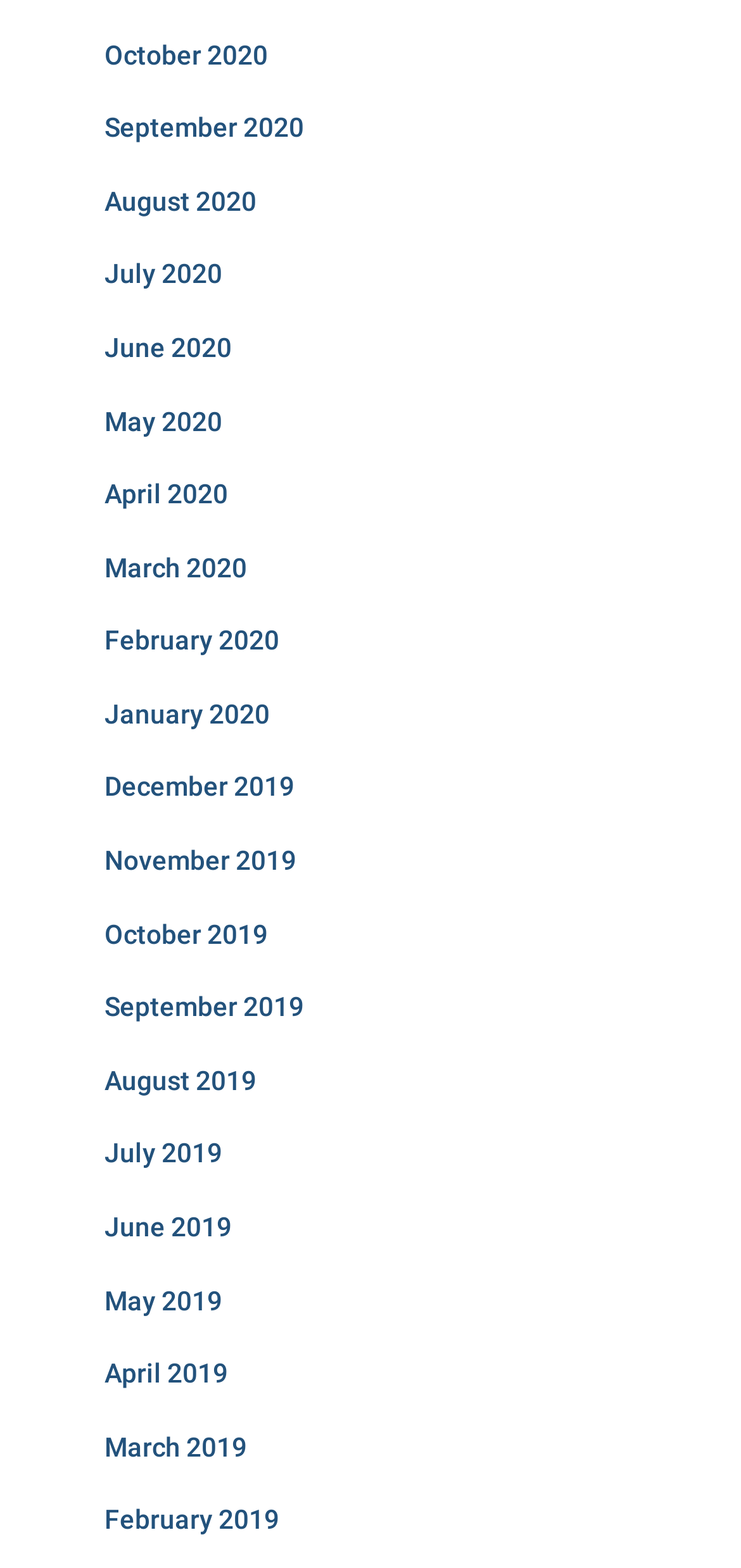Pinpoint the bounding box coordinates of the clickable area necessary to execute the following instruction: "view January 2020". The coordinates should be given as four float numbers between 0 and 1, namely [left, top, right, bottom].

[0.141, 0.446, 0.364, 0.465]